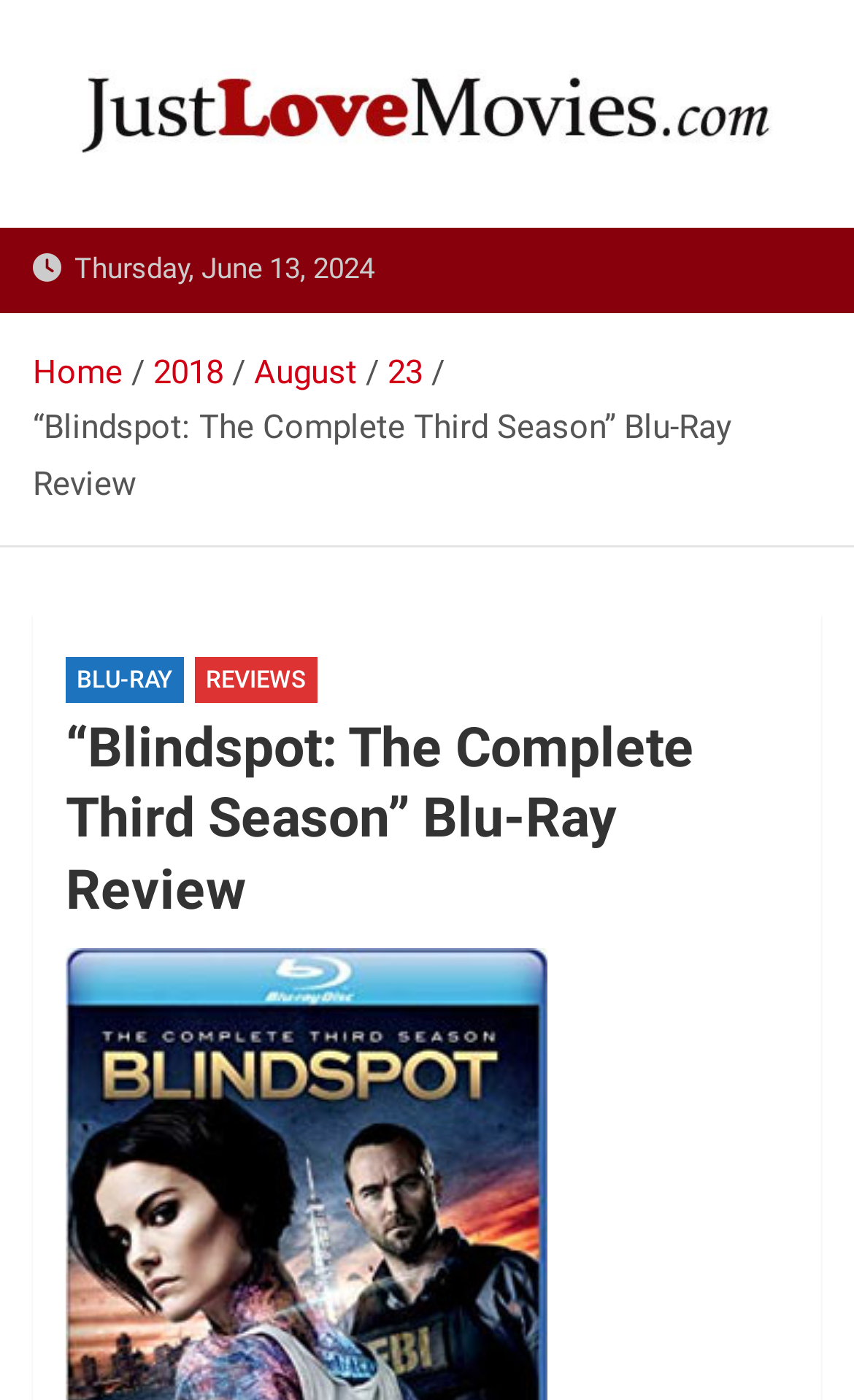Please identify the bounding box coordinates of the element I need to click to follow this instruction: "visit Just Love Movies".

[0.038, 0.143, 0.638, 0.198]